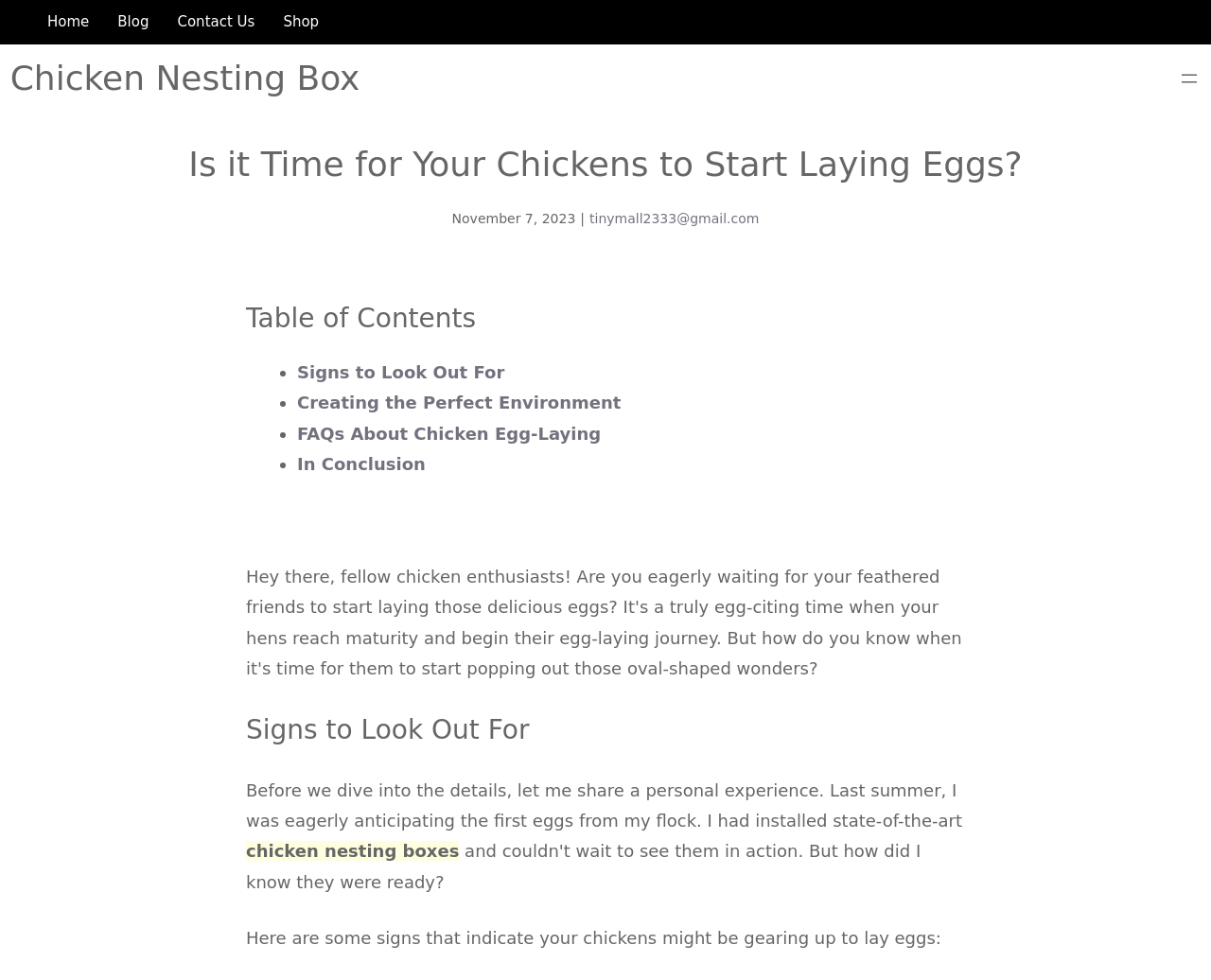How many navigation menu items are there?
Kindly offer a detailed explanation using the data available in the image.

I found the navigation menu by looking at the complementary element at the top of the webpage. The navigation menu has 4 items, which are 'Home', 'Blog', 'Contact Us', and 'Shop'.